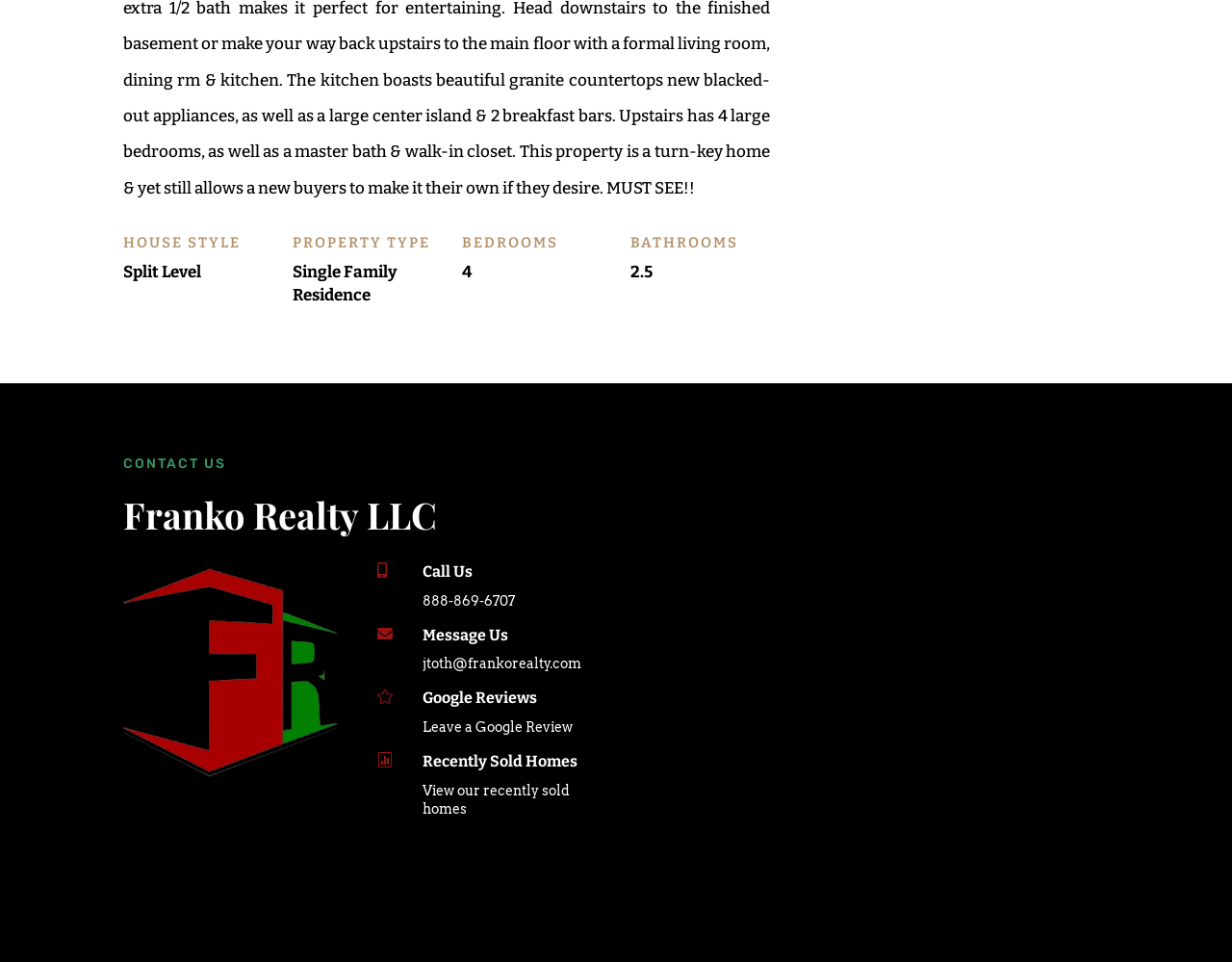What is the contact information for Franko Realty LLC?
Answer with a single word or phrase by referring to the visual content.

Call 888-869-6707 or email jtoth@frankorealty.com